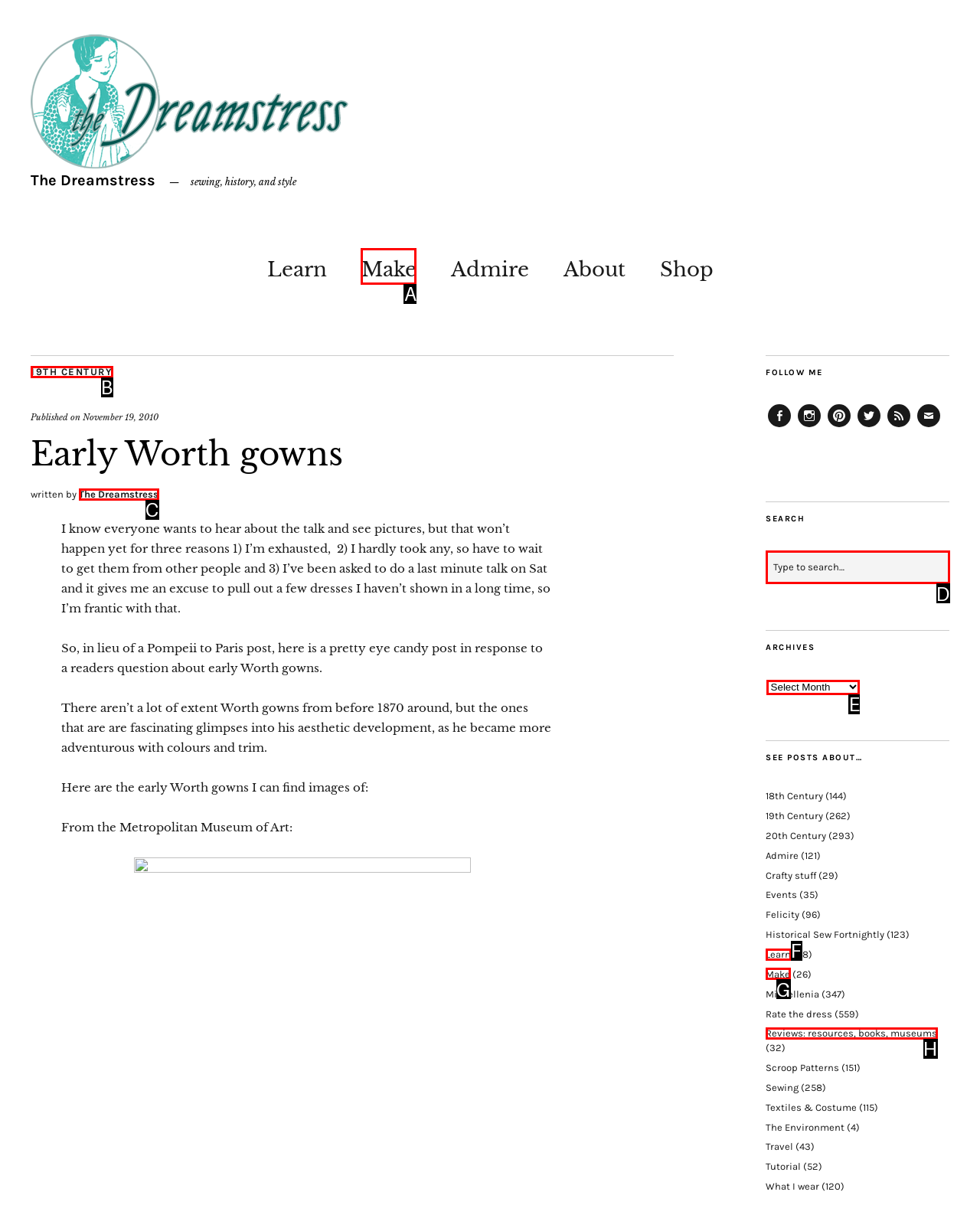From the options provided, determine which HTML element best fits the description: 19th Century. Answer with the correct letter.

B